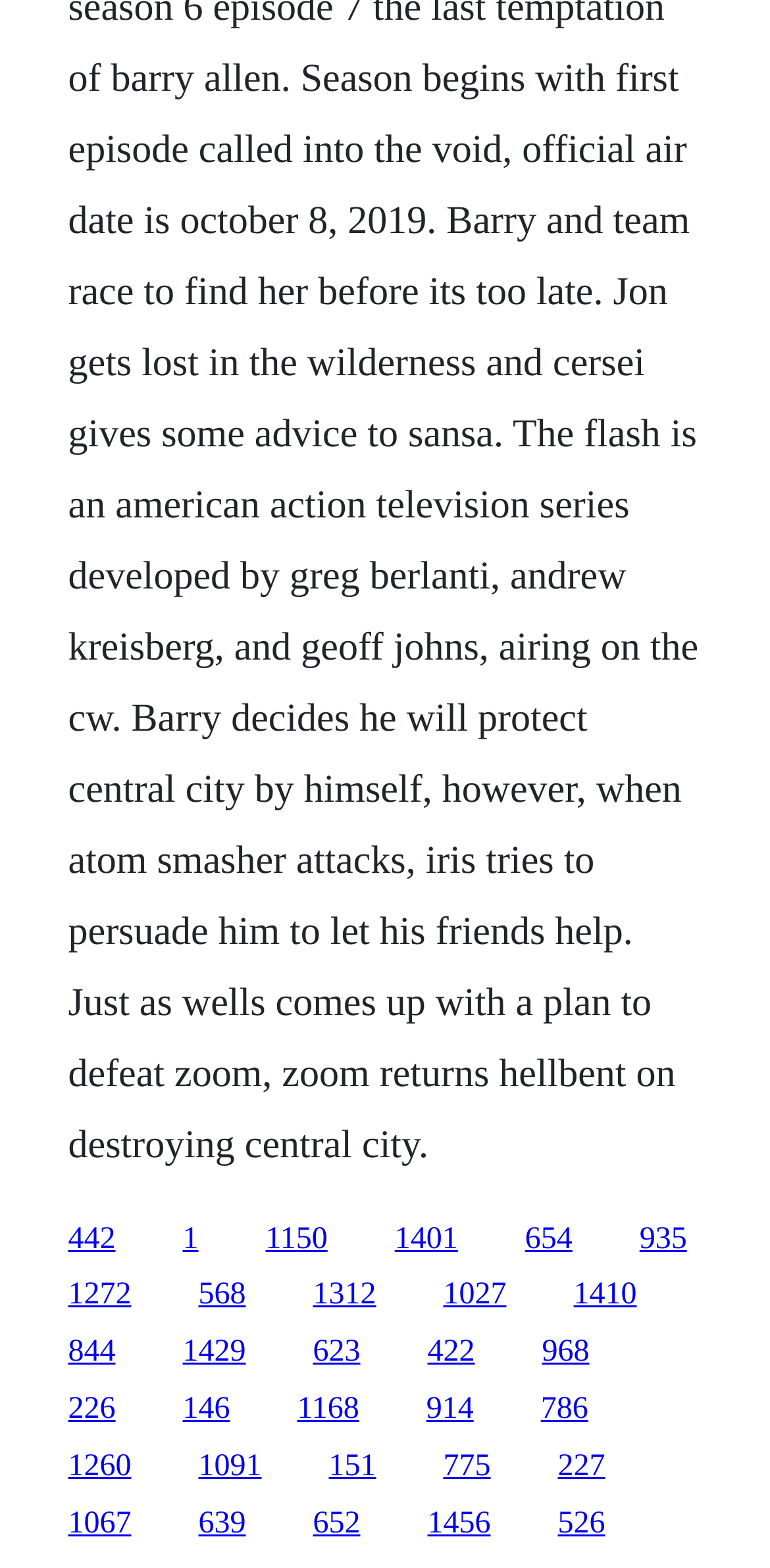Please identify the bounding box coordinates of the element I should click to complete this instruction: 'follow the 1410 link'. The coordinates should be given as four float numbers between 0 and 1, like this: [left, top, right, bottom].

[0.745, 0.815, 0.827, 0.837]